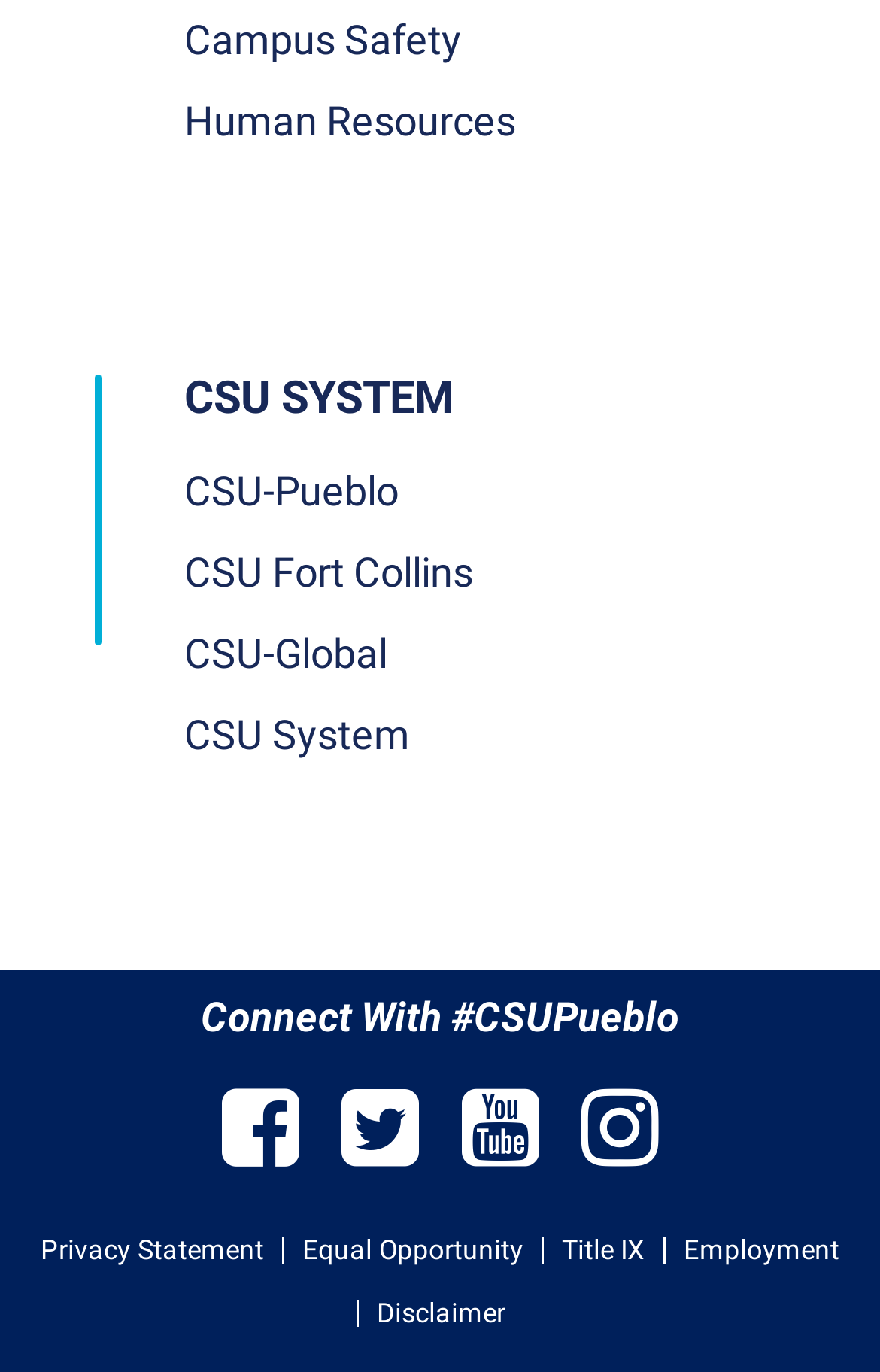Calculate the bounding box coordinates for the UI element based on the following description: "CSU-Global". Ensure the coordinates are four float numbers between 0 and 1, i.e., [left, top, right, bottom].

[0.21, 0.458, 0.893, 0.496]